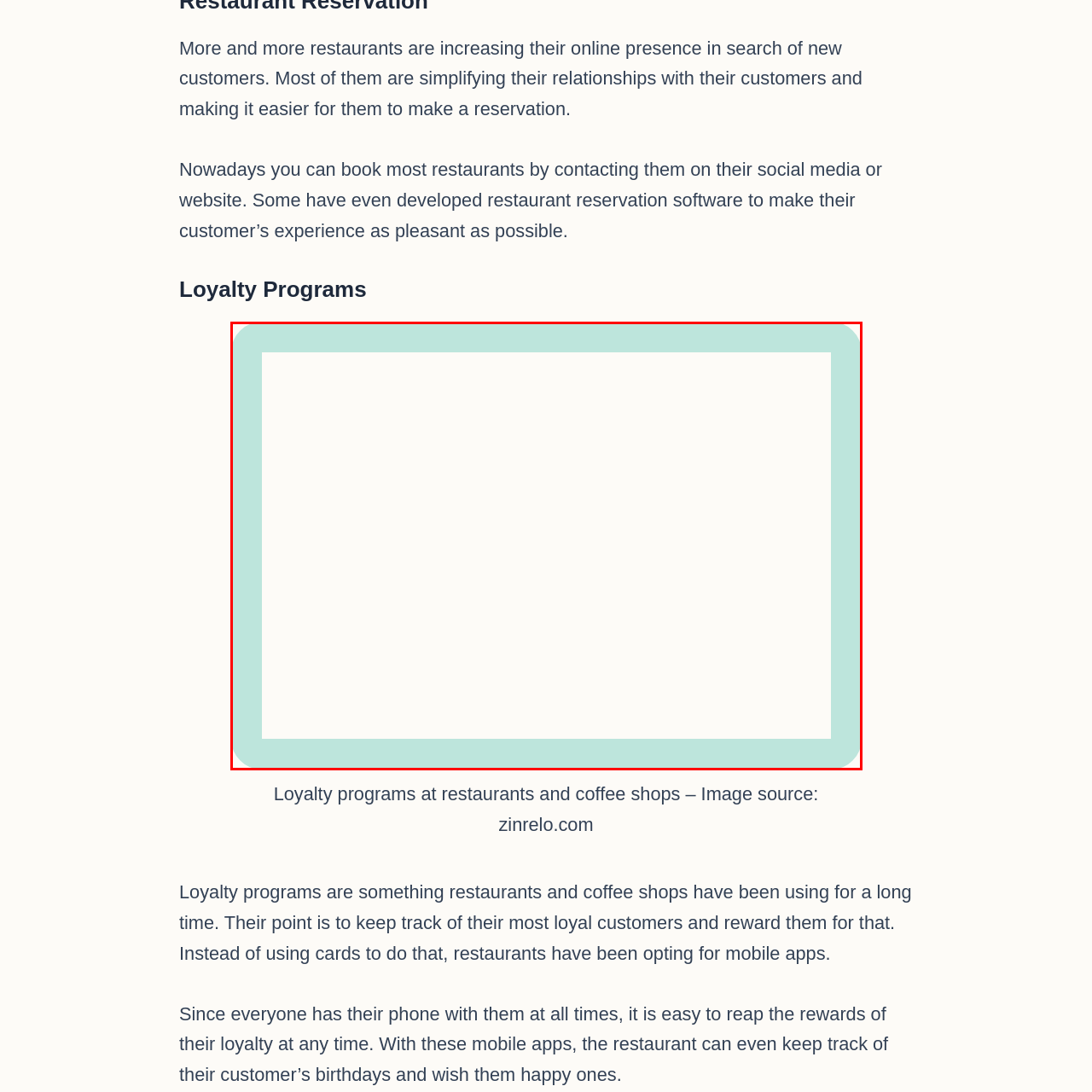What is an example of personalized engagement?
Analyze the image surrounded by the red bounding box and provide a thorough answer.

An example of personalized engagement is sending birthday greetings to customers, which is mentioned in the caption as a way that businesses can enhance their engagement with customers by monitoring customer birthdays and sending personalized greetings.